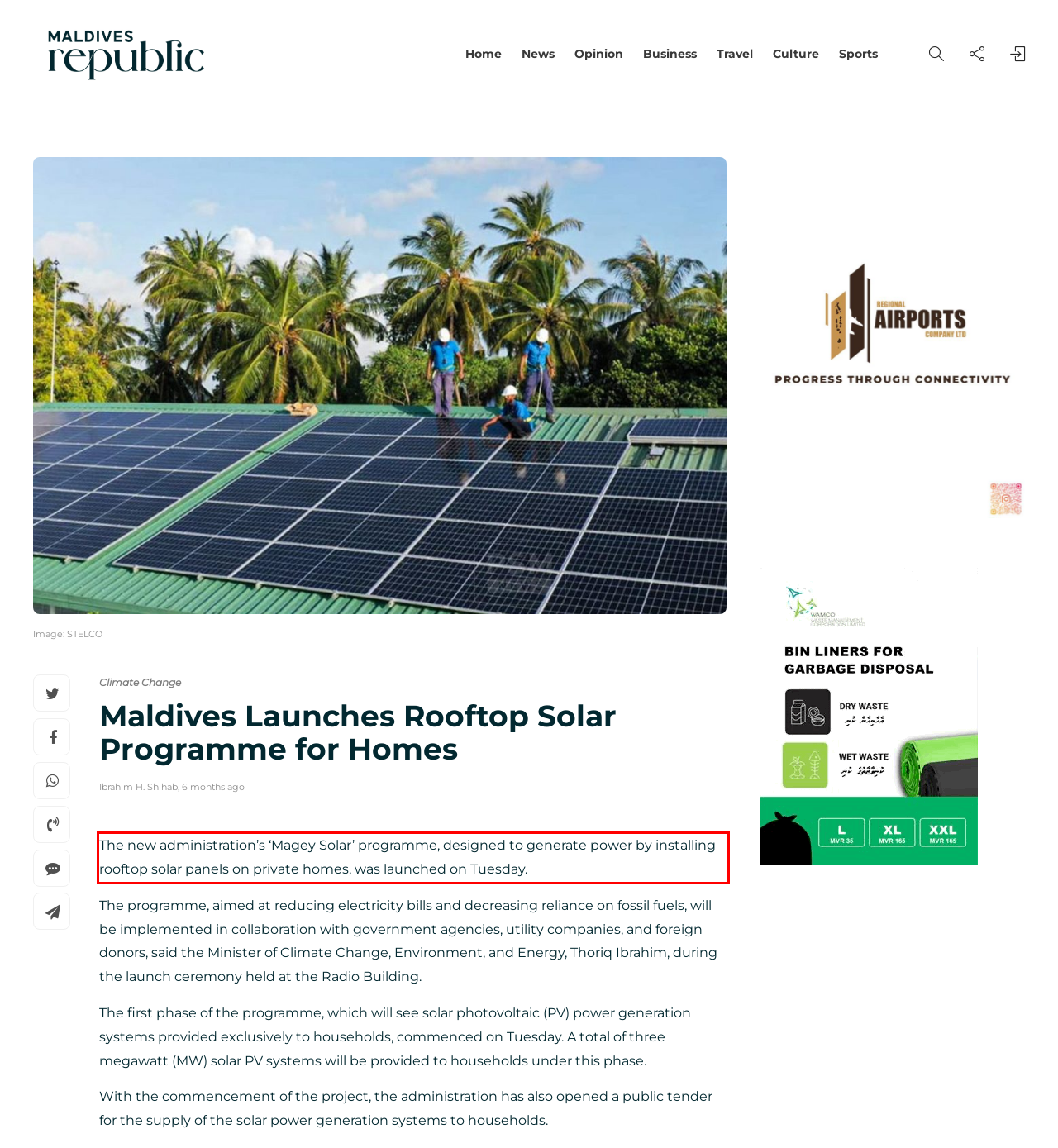You have a screenshot of a webpage with a UI element highlighted by a red bounding box. Use OCR to obtain the text within this highlighted area.

The new administration’s ‘Magey Solar’ programme, designed to generate power by installing rooftop solar panels on private homes, was launched on Tuesday.